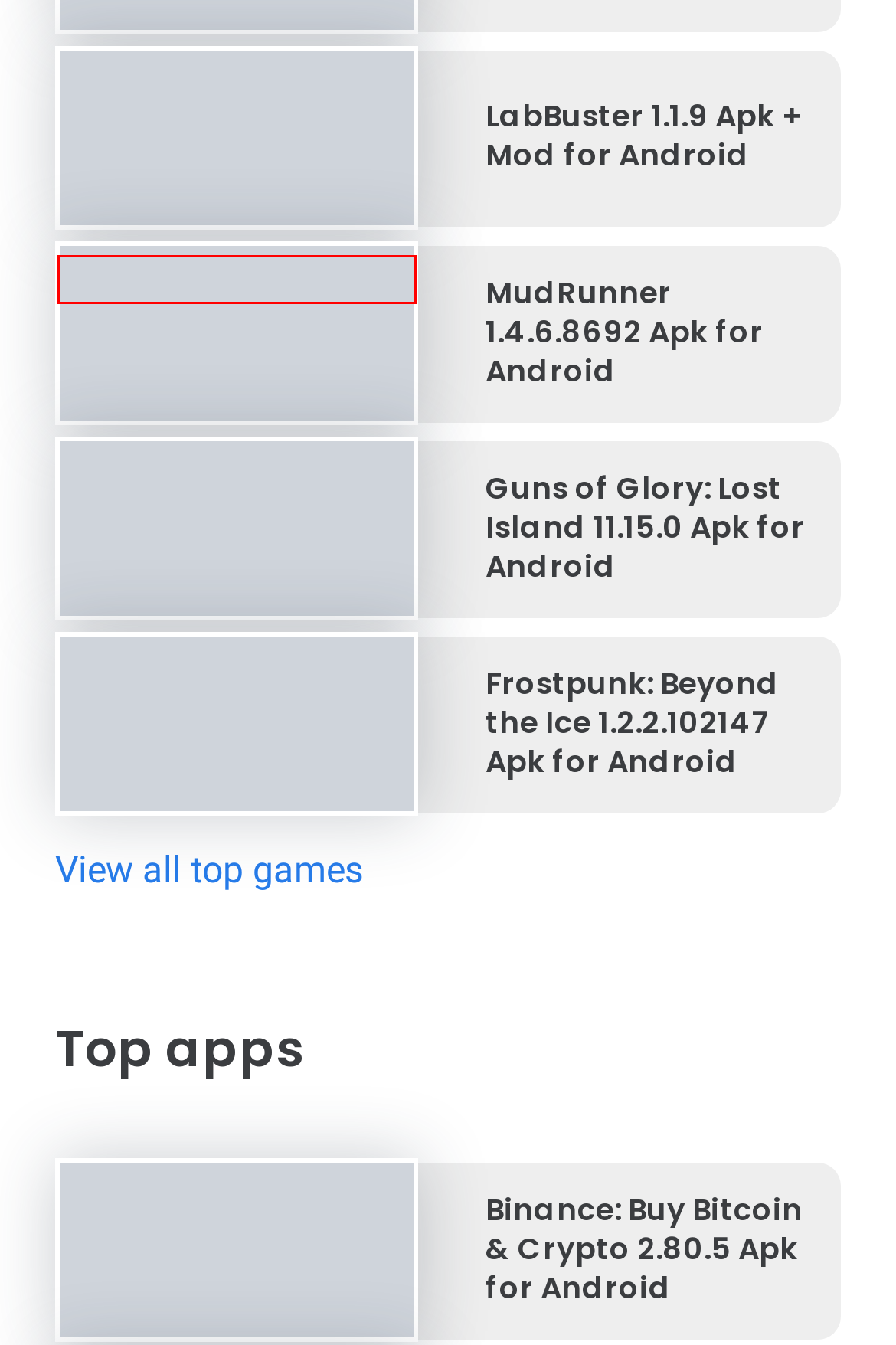Observe the webpage screenshot and focus on the red bounding box surrounding a UI element. Choose the most appropriate webpage description that corresponds to the new webpage after clicking the element in the bounding box. Here are the candidates:
A. MudRunner 1.4.6.8692 Apk for Android - Apkses
B. The Best Android Games of 2021 - GAME2N
C. Arcade Archives - Apkses
D. Download Page - Apkses
E. LabBuster 1.1.9 Apk + Mod for Android - Apkses
F. Binance: Buy Bitcoin & Crypto 2.82.3 Apk for Android - Apkses
G. Frostpunk: Beyond the Ice 1.2.2.102147 Apk for Android - Apkses
H. Guns of Glory: Lost Island 11.15.0 Apk for Android - Apkses

A